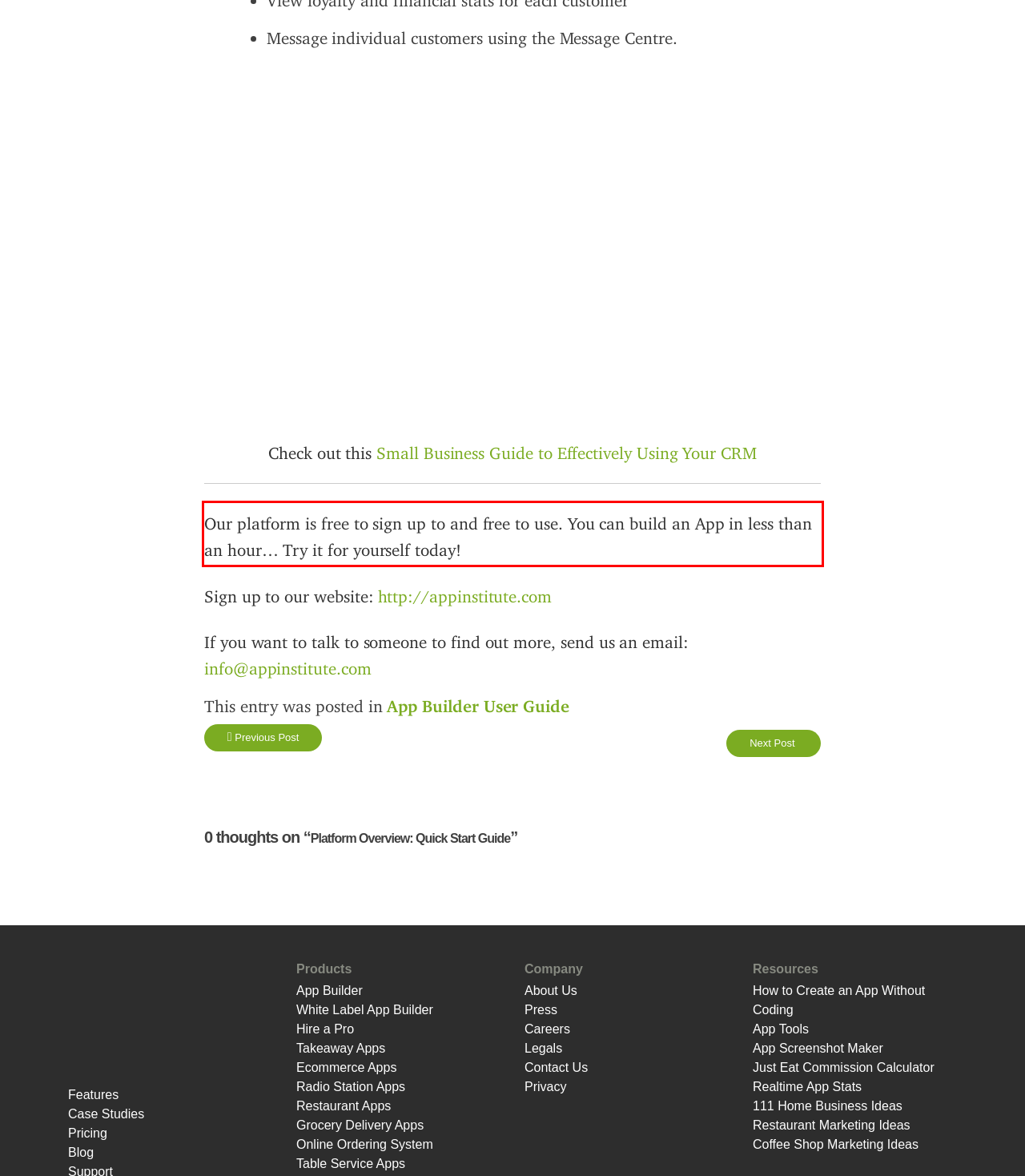Given a screenshot of a webpage with a red bounding box, please identify and retrieve the text inside the red rectangle.

Our platform is free to sign up to and free to use. You can build an App in less than an hour… Try it for yourself today!